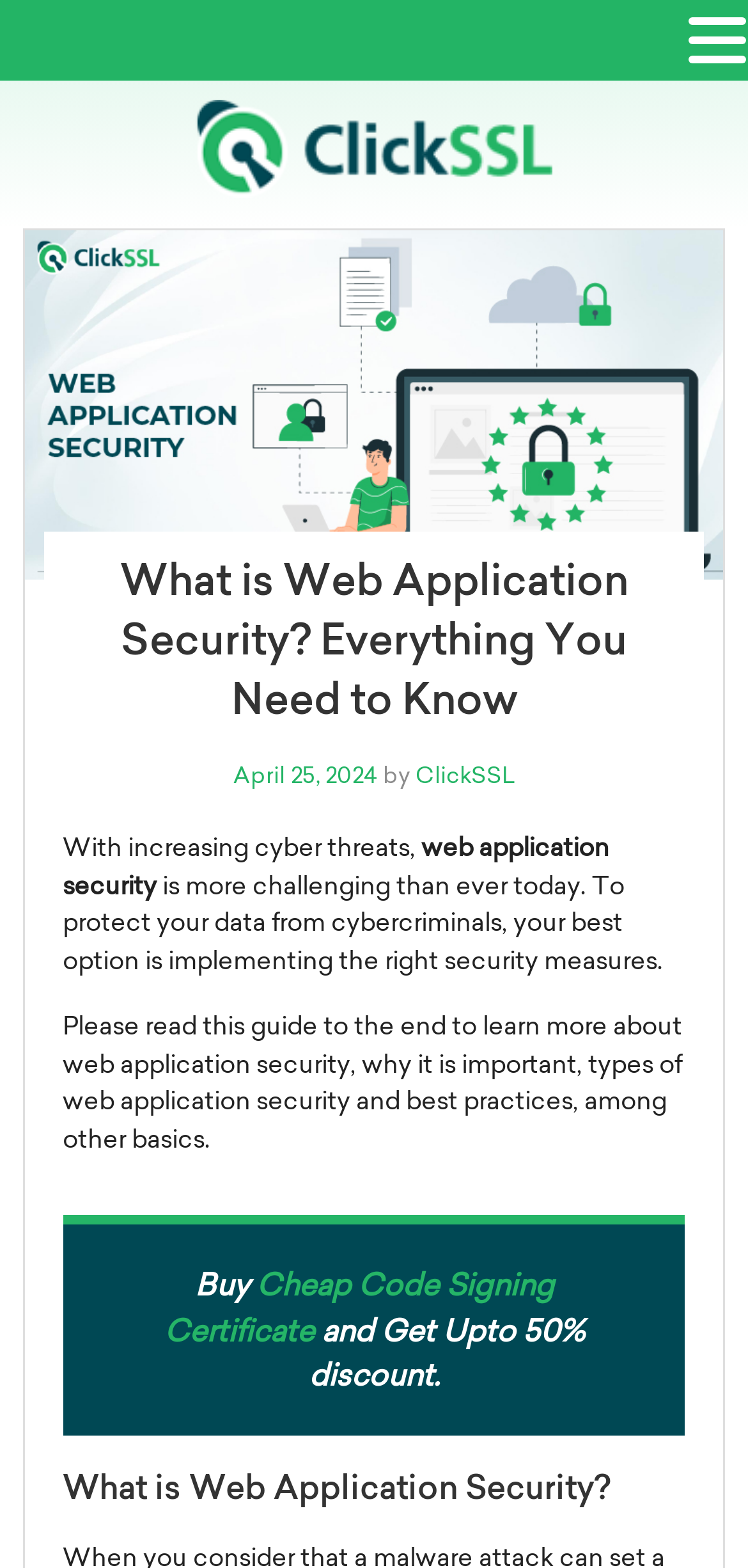Answer this question in one word or a short phrase: What is the discount offered on a product?

Upto 50% discount